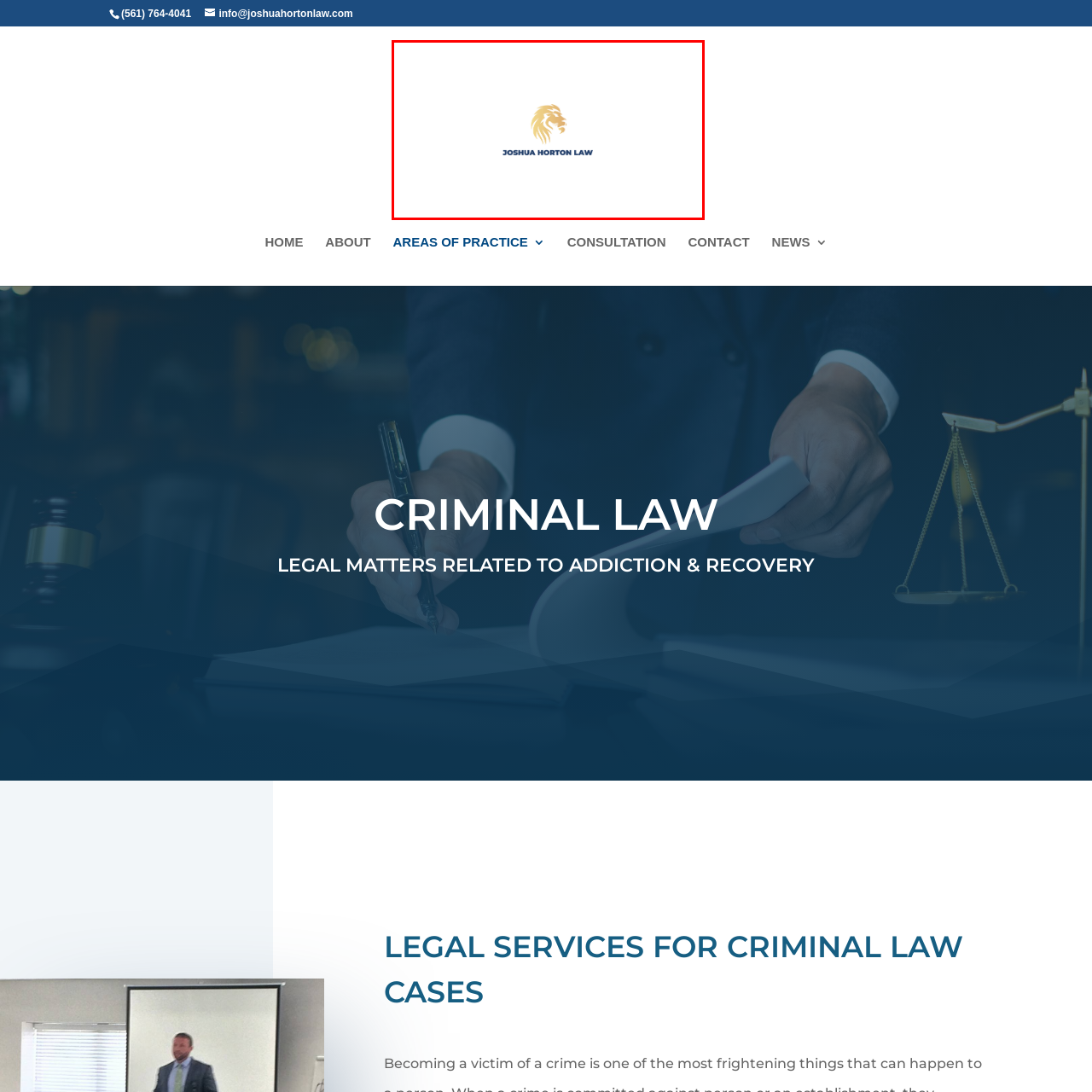Focus on the content within the red box and provide a succinct answer to this question using just one word or phrase: 
What type of legal services does the firm provide?

Personal injury, wrongful death, and substance abuse disorder